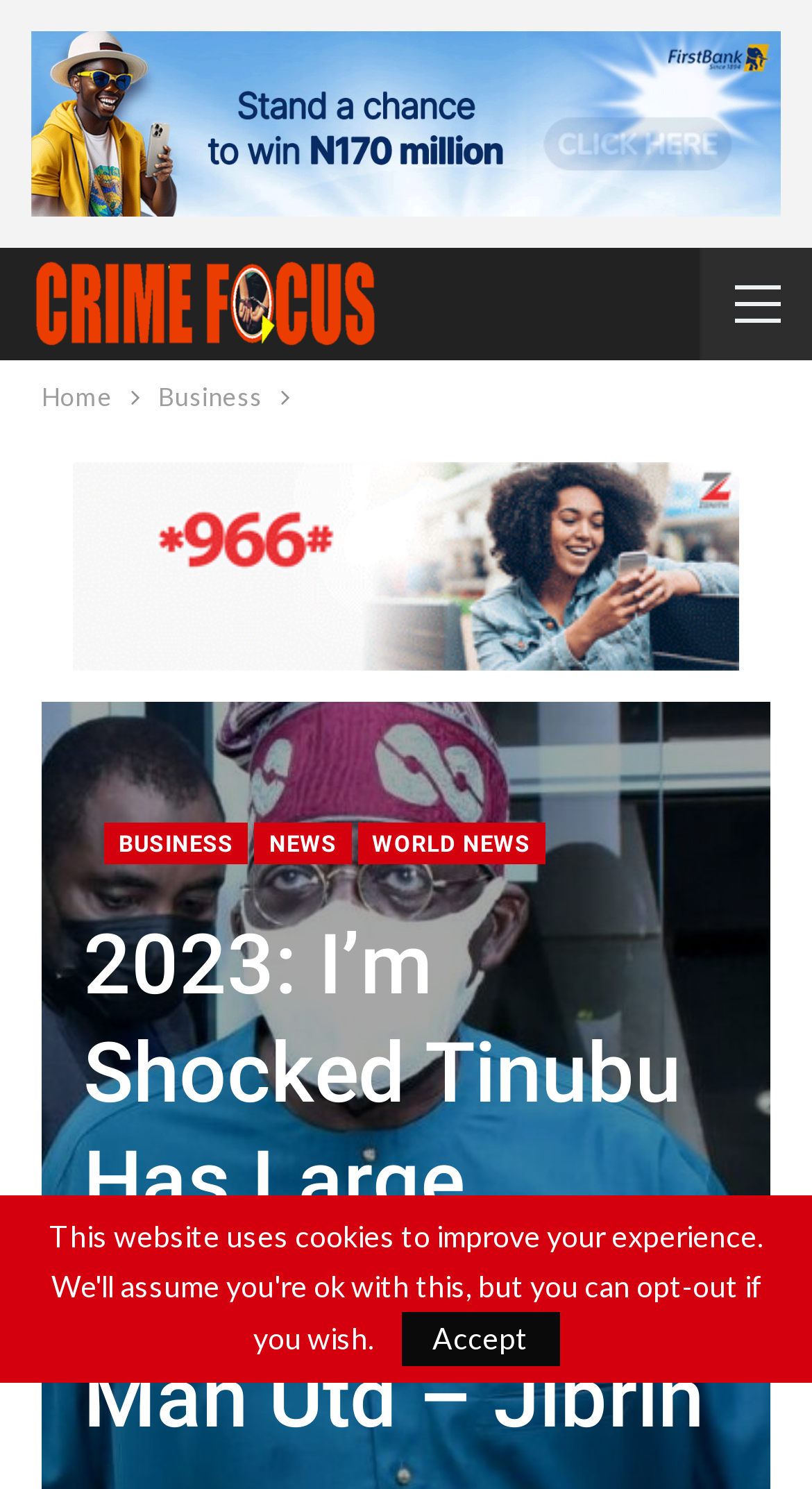What is the name of the news website?
Could you answer the question in a detailed manner, providing as much information as possible?

I determined the answer by looking at the image element with the text 'Crime Focus News' at coordinates [0.038, 0.174, 0.467, 0.234]. This image is likely the logo of the news website.